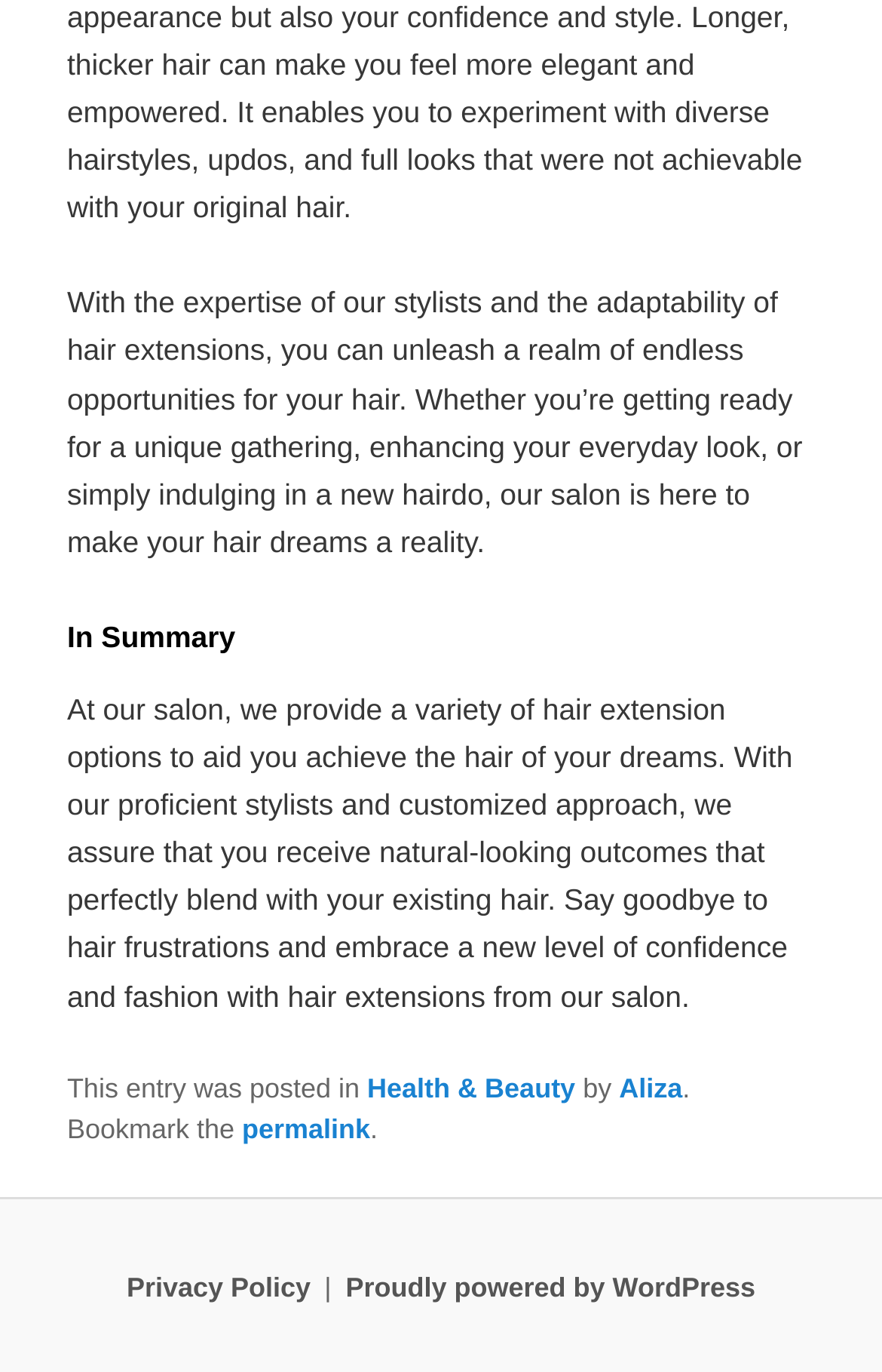Identify the bounding box for the described UI element: "Proudly powered by WordPress".

[0.392, 0.928, 0.856, 0.951]